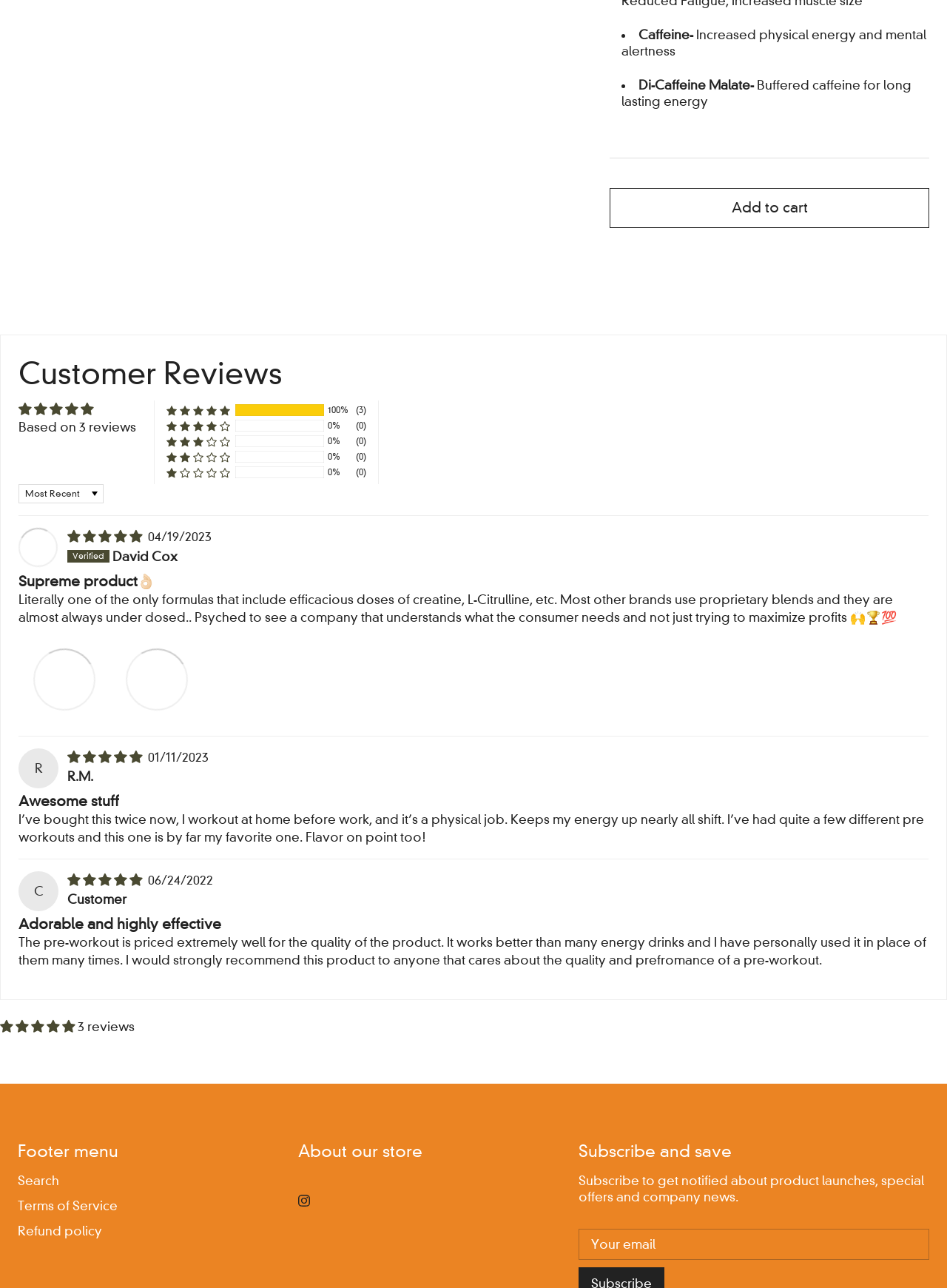Can you specify the bounding box coordinates of the area that needs to be clicked to fulfill the following instruction: "Add to cart"?

[0.644, 0.146, 0.981, 0.177]